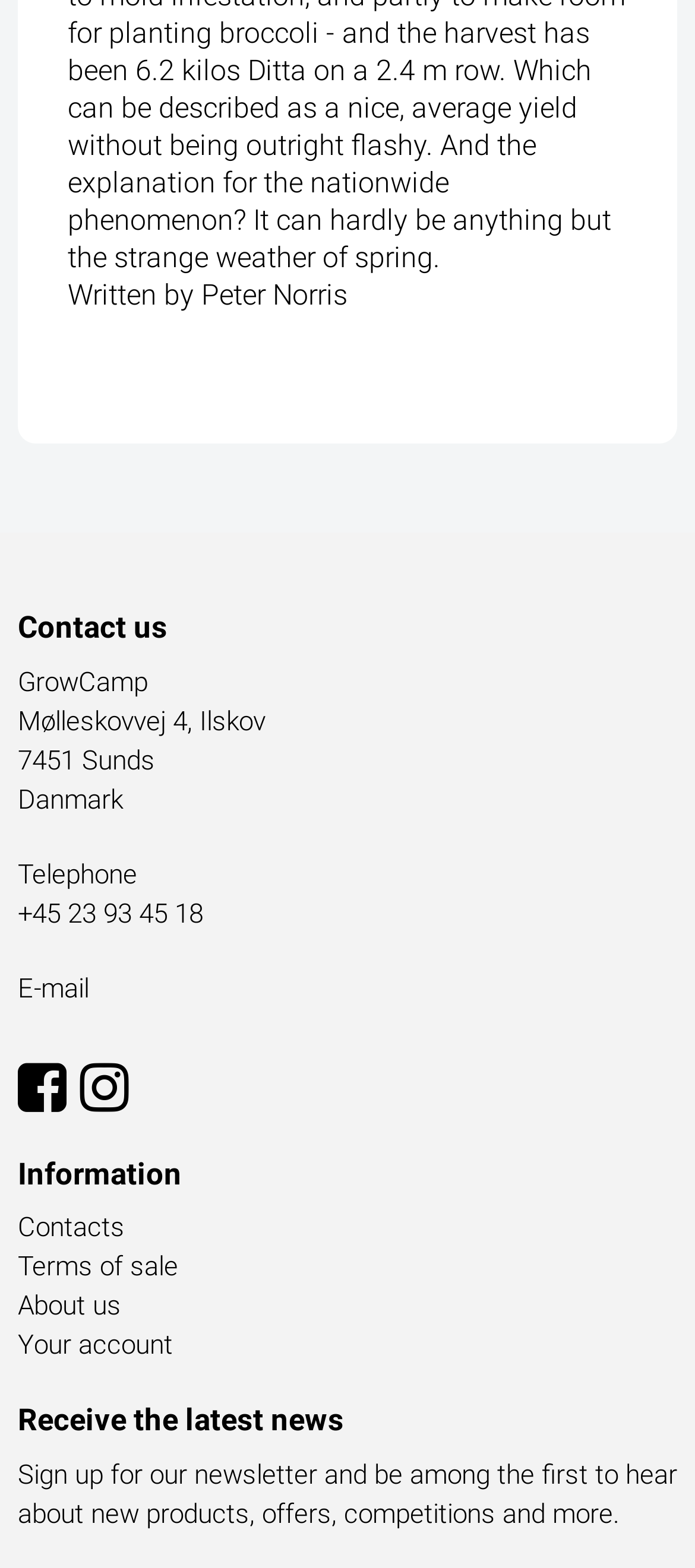Please provide a brief answer to the question using only one word or phrase: 
What is the purpose of technical cookies?

To function properly